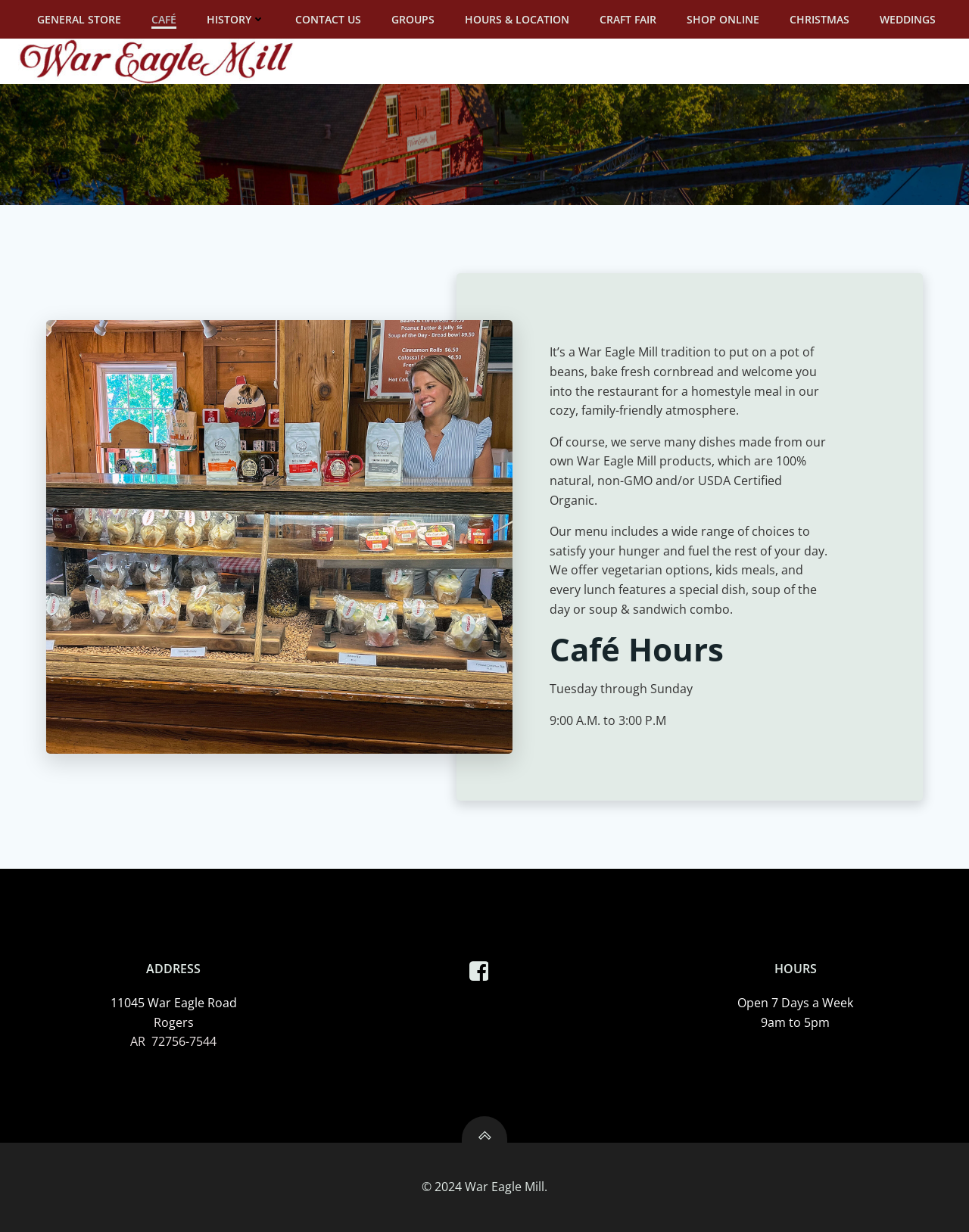Review the image closely and give a comprehensive answer to the question: How many days a week is the restaurant open?

The webpage mentions in the static text 'Open 7 Days a Week' under the 'HOURS' heading that the restaurant is open 7 days a week.